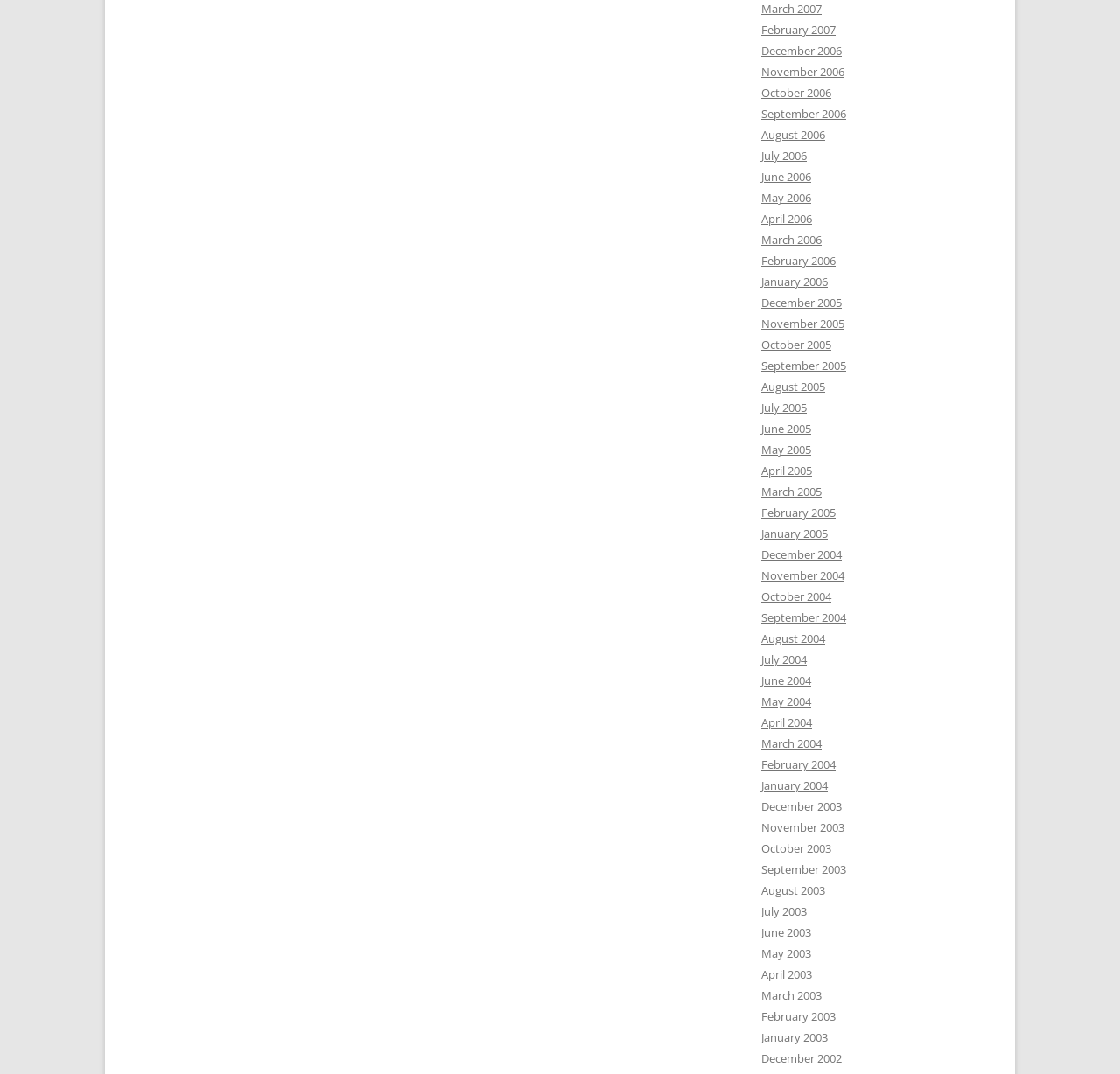Please locate the bounding box coordinates of the element that should be clicked to achieve the given instruction: "Search for products".

None